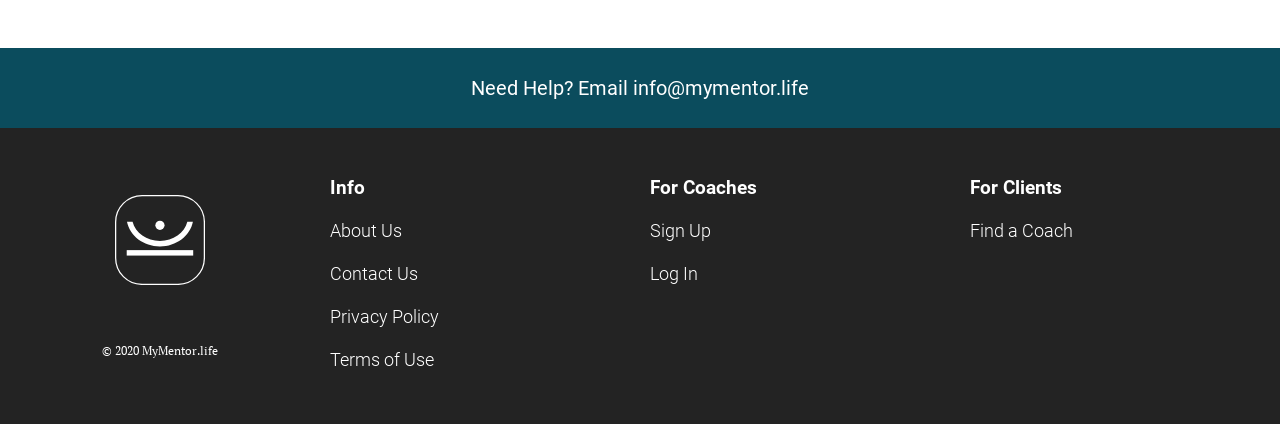Based on what you see in the screenshot, provide a thorough answer to this question: What can clients do on this website?

The 'For Clients' section is found at the bottom of the page, and it contains a link that says 'Find a Coach', which suggests that clients can use this website to find a coach.